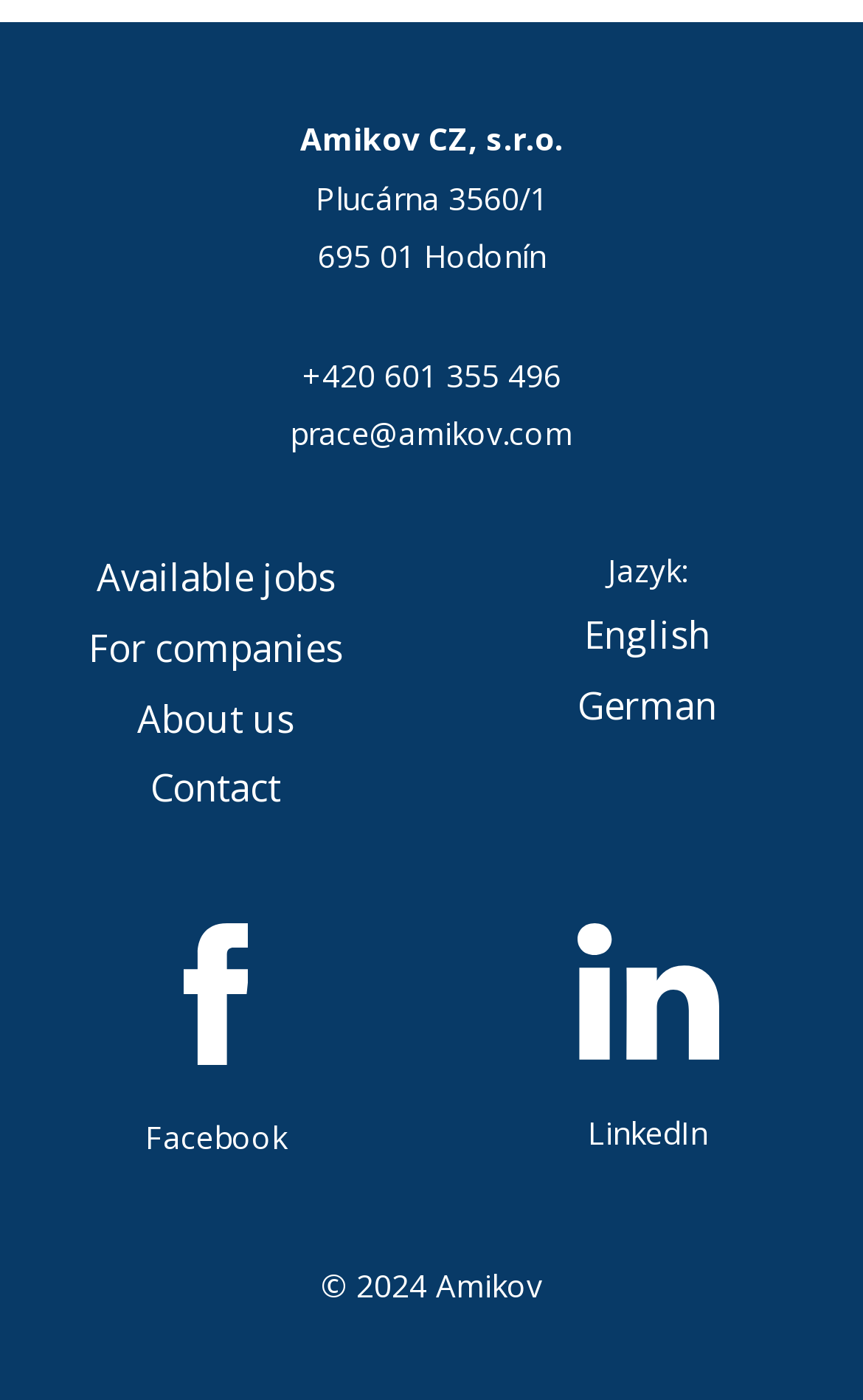What is the phone number?
Answer the question with detailed information derived from the image.

The phone number can be found in the link element with the text '+420 601 355 496', which is located below the company address.